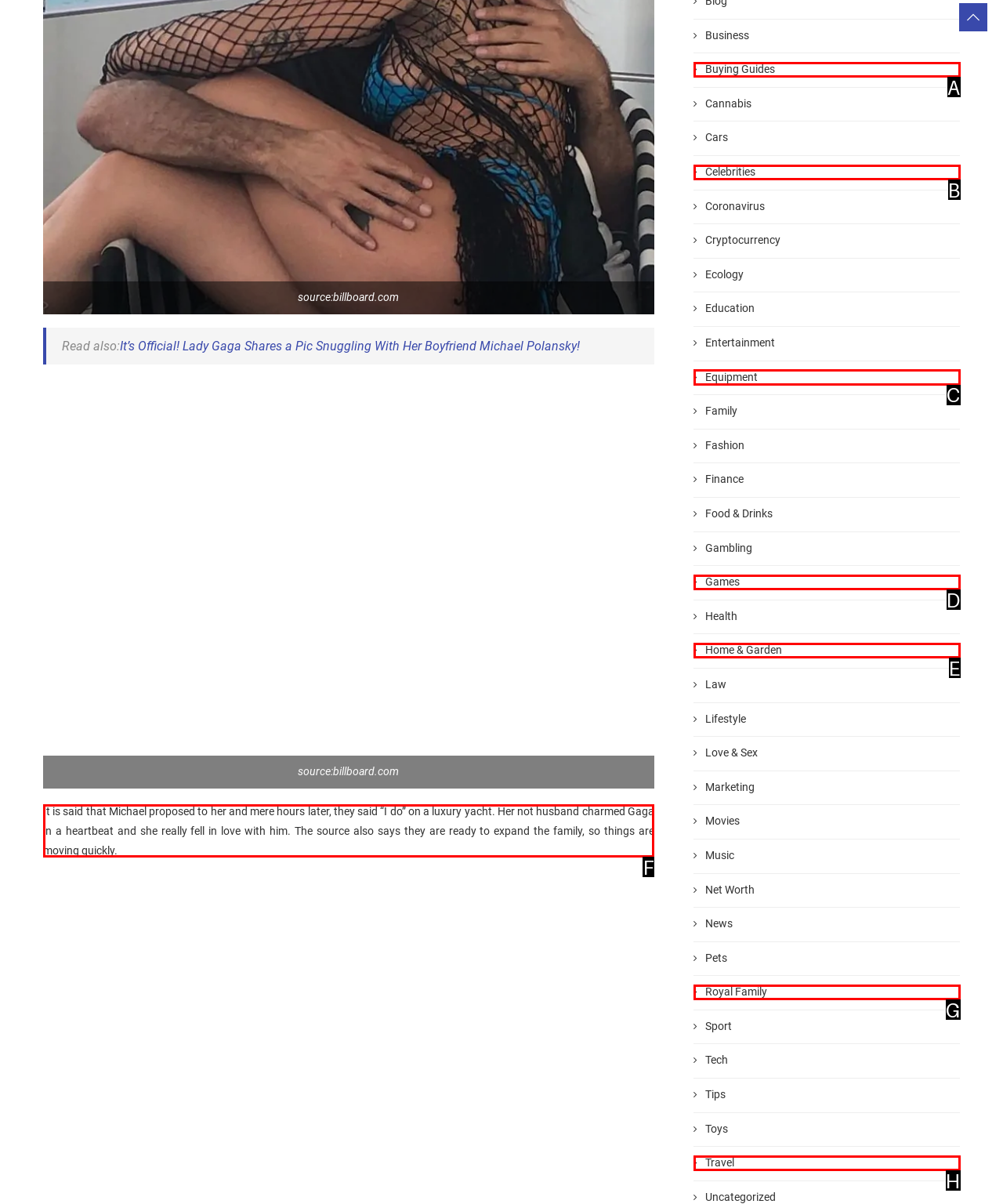Indicate the HTML element that should be clicked to perform the task: Read the text about Michael proposing to Lady Gaga Reply with the letter corresponding to the chosen option.

F